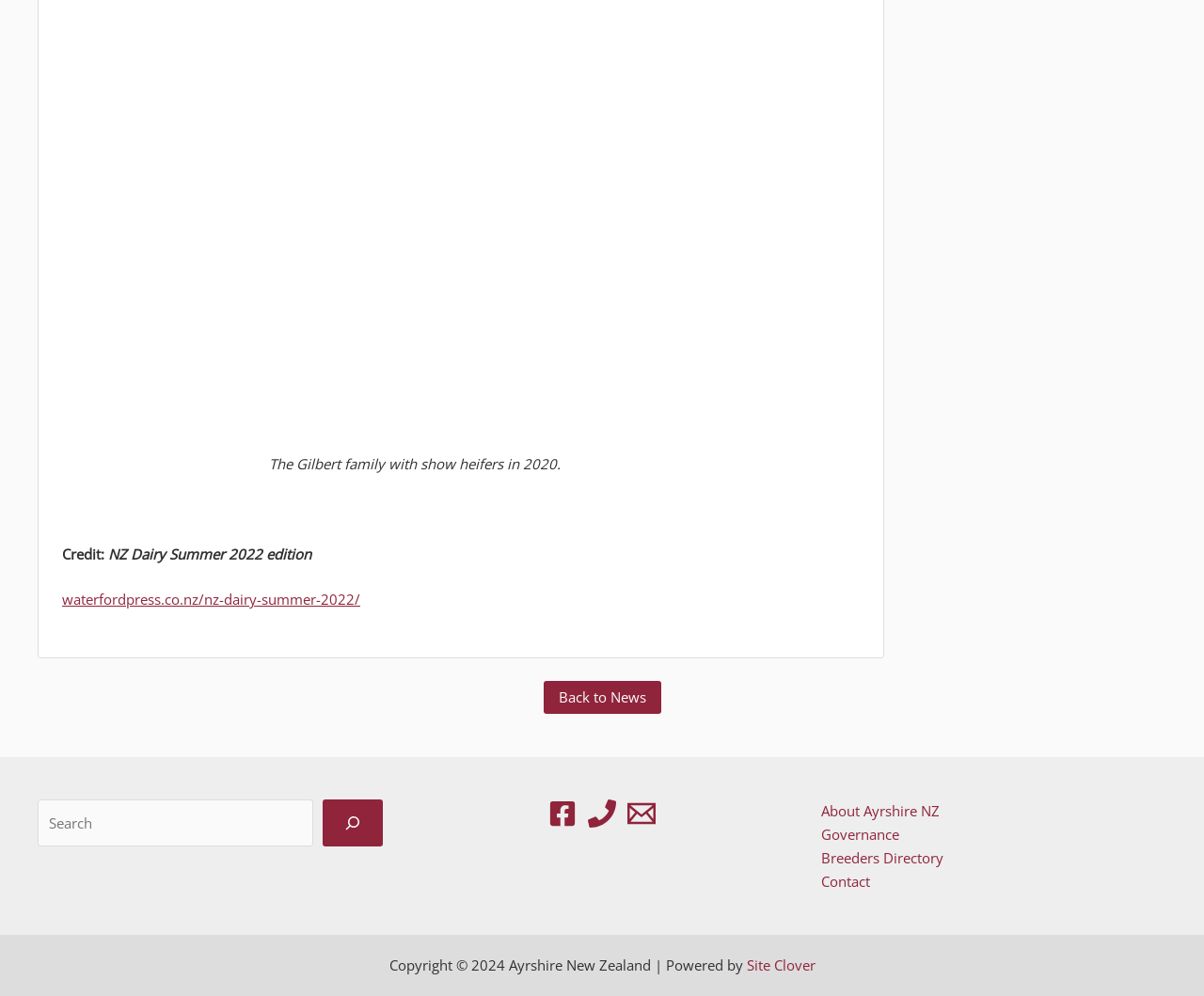What is the source of the credit?
Please look at the screenshot and answer using one word or phrase.

NZ Dairy Summer 2022 edition